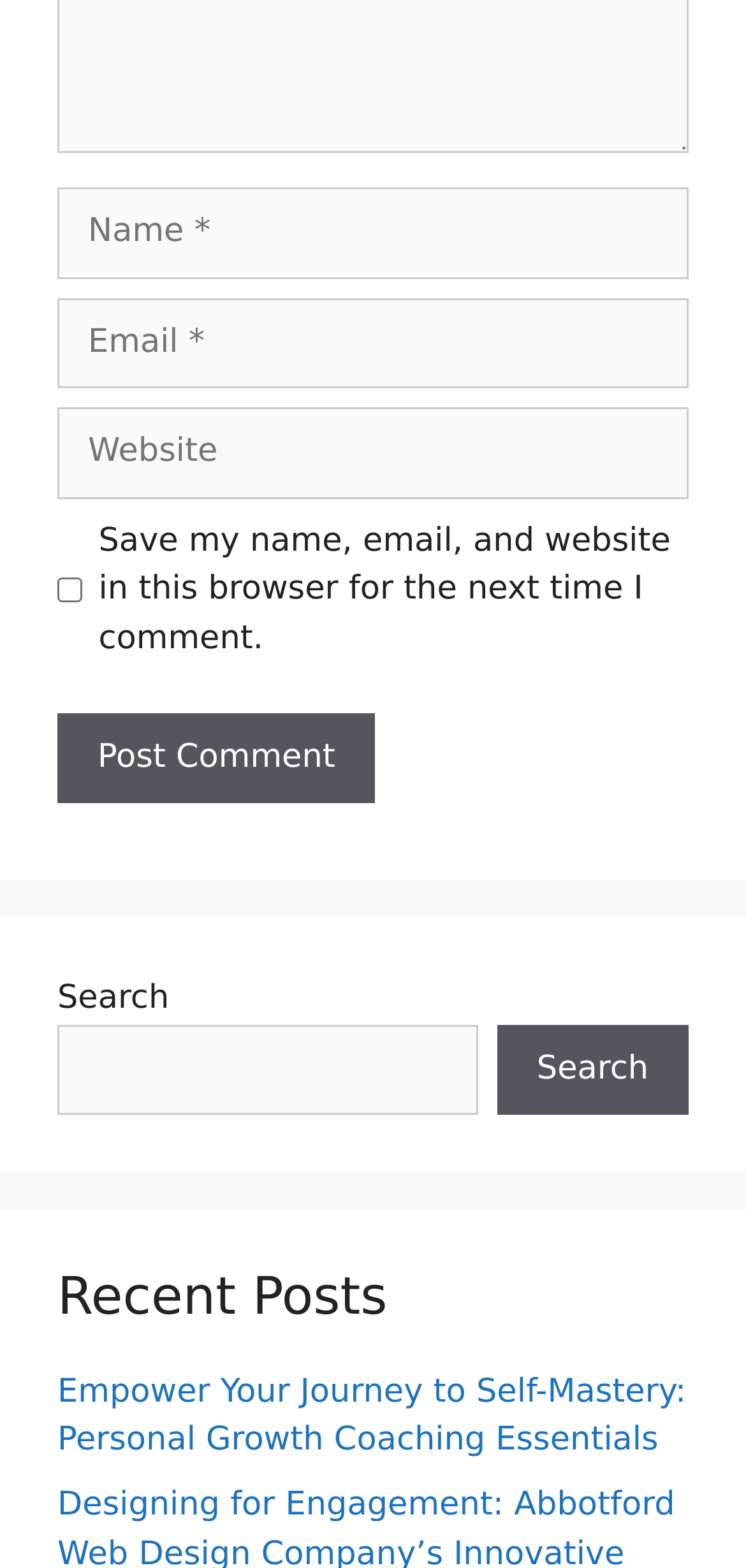What is the label of the first textbox?
Identify the answer in the screenshot and reply with a single word or phrase.

Name